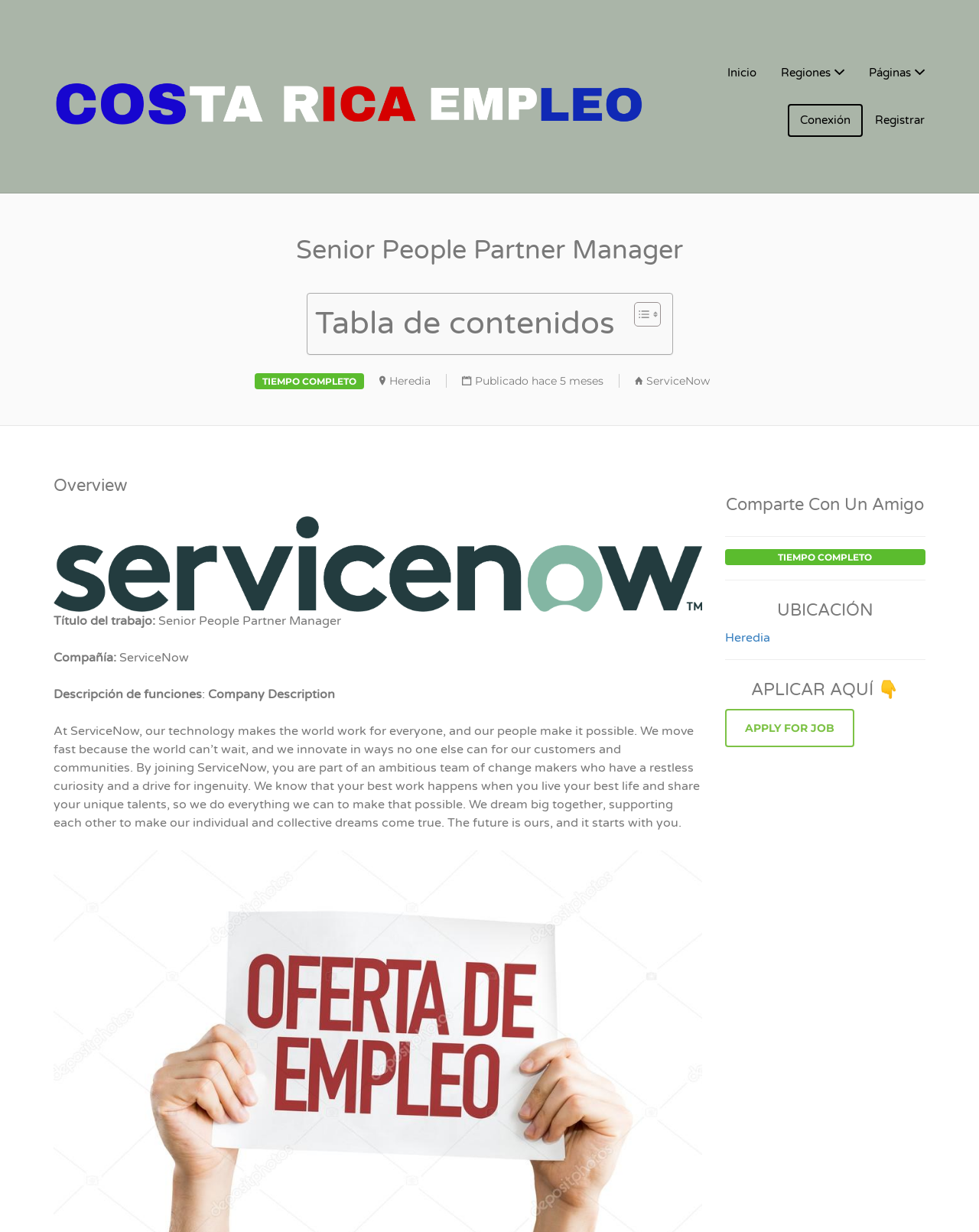Please reply to the following question with a single word or a short phrase:
What is the company of the job posting?

ServiceNow